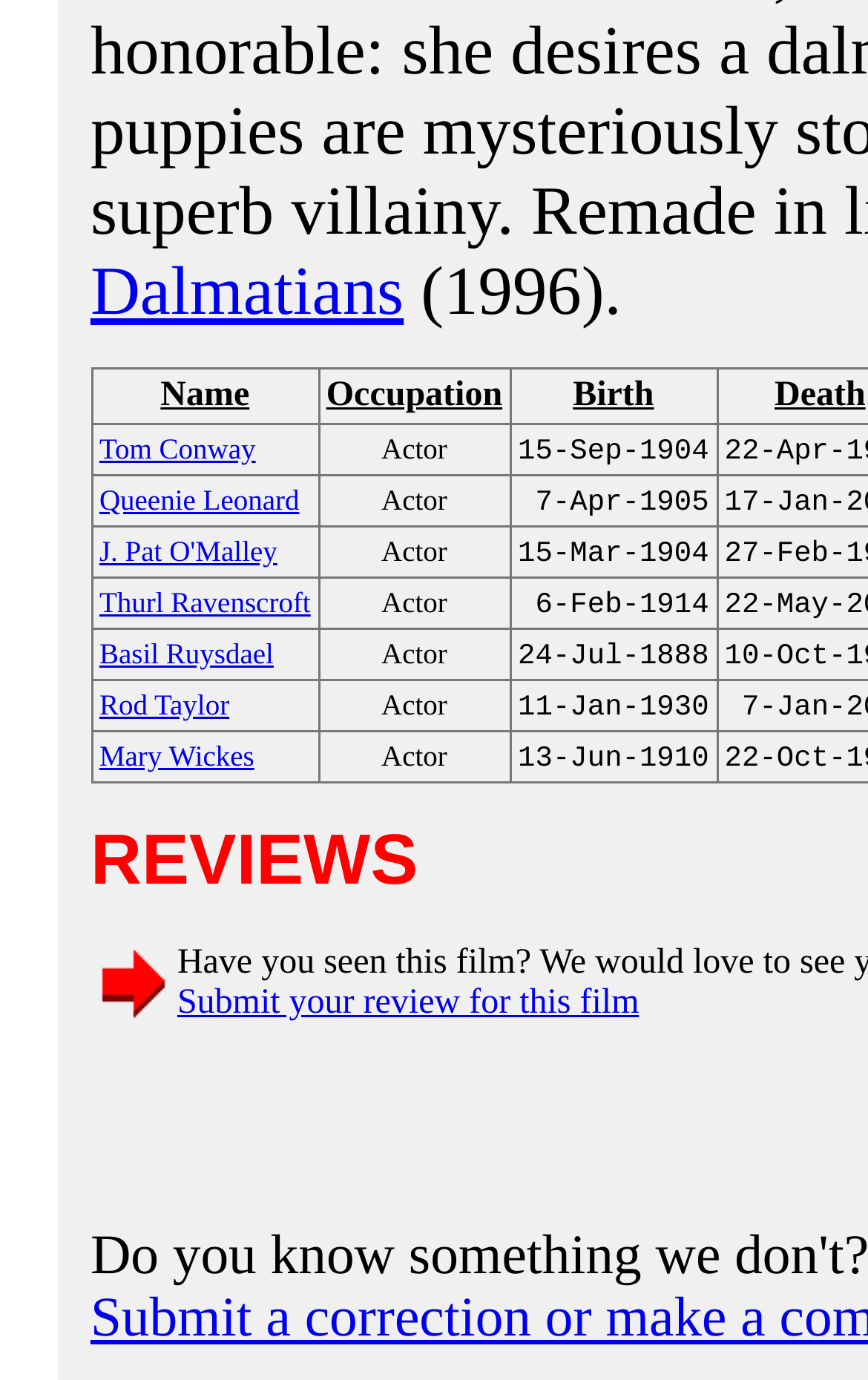Please give a short response to the question using one word or a phrase:
What is the category of the webpage content?

Film reviews